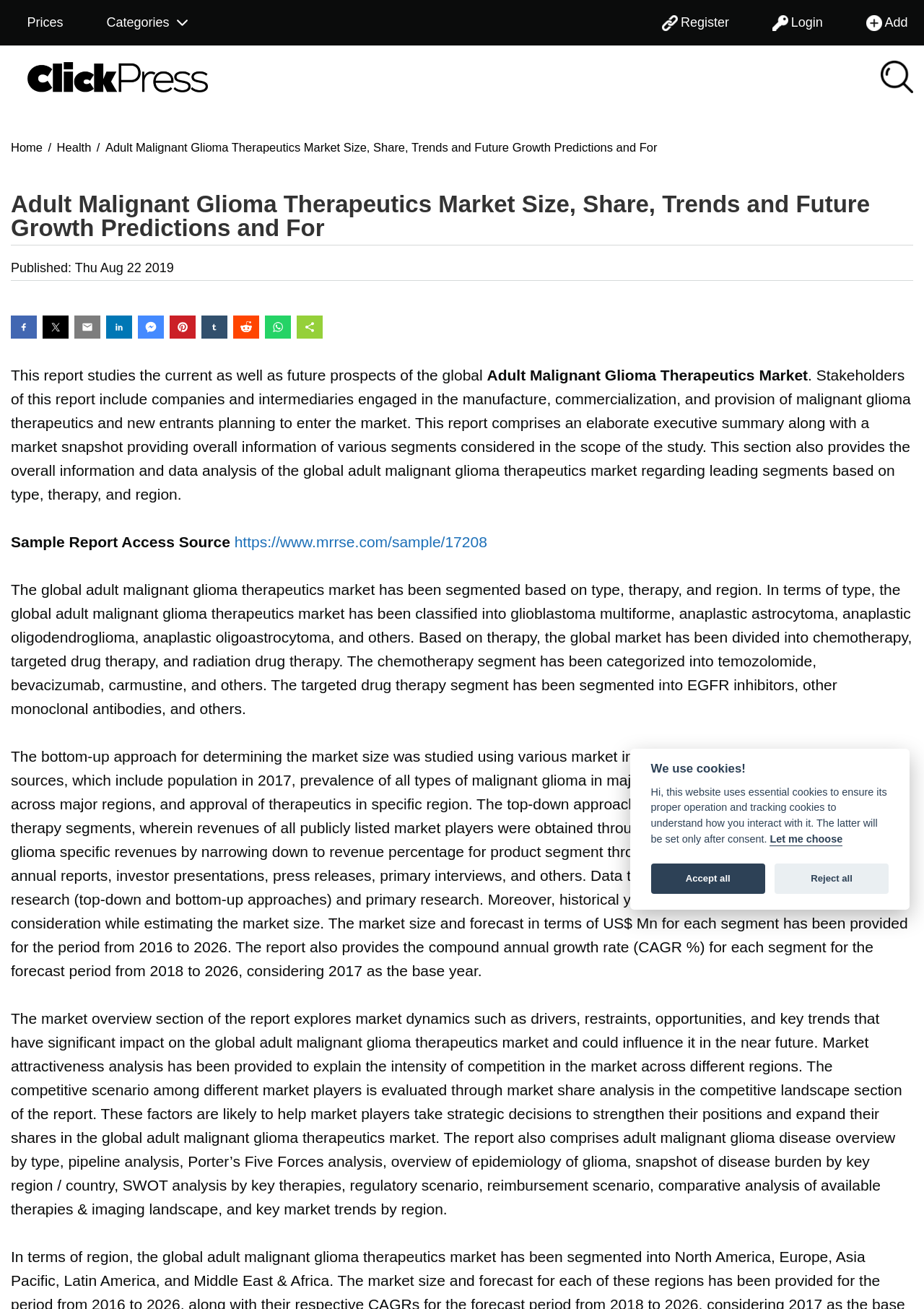Predict the bounding box coordinates for the UI element described as: "Reject all". The coordinates should be four float numbers between 0 and 1, presented as [left, top, right, bottom].

[0.838, 0.659, 0.962, 0.683]